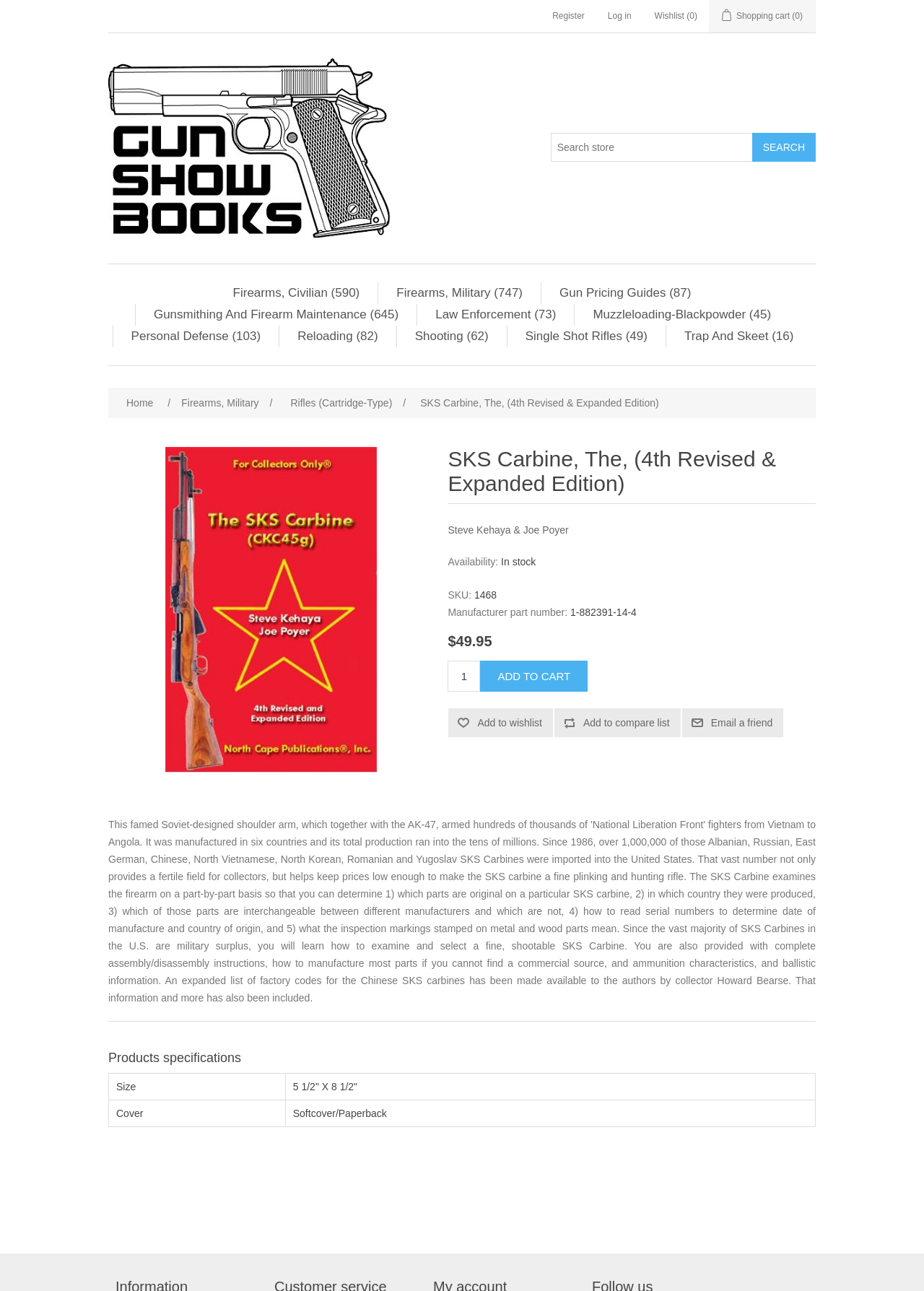What is the cover type of the book?
From the image, respond with a single word or phrase.

Softcover/Paperback